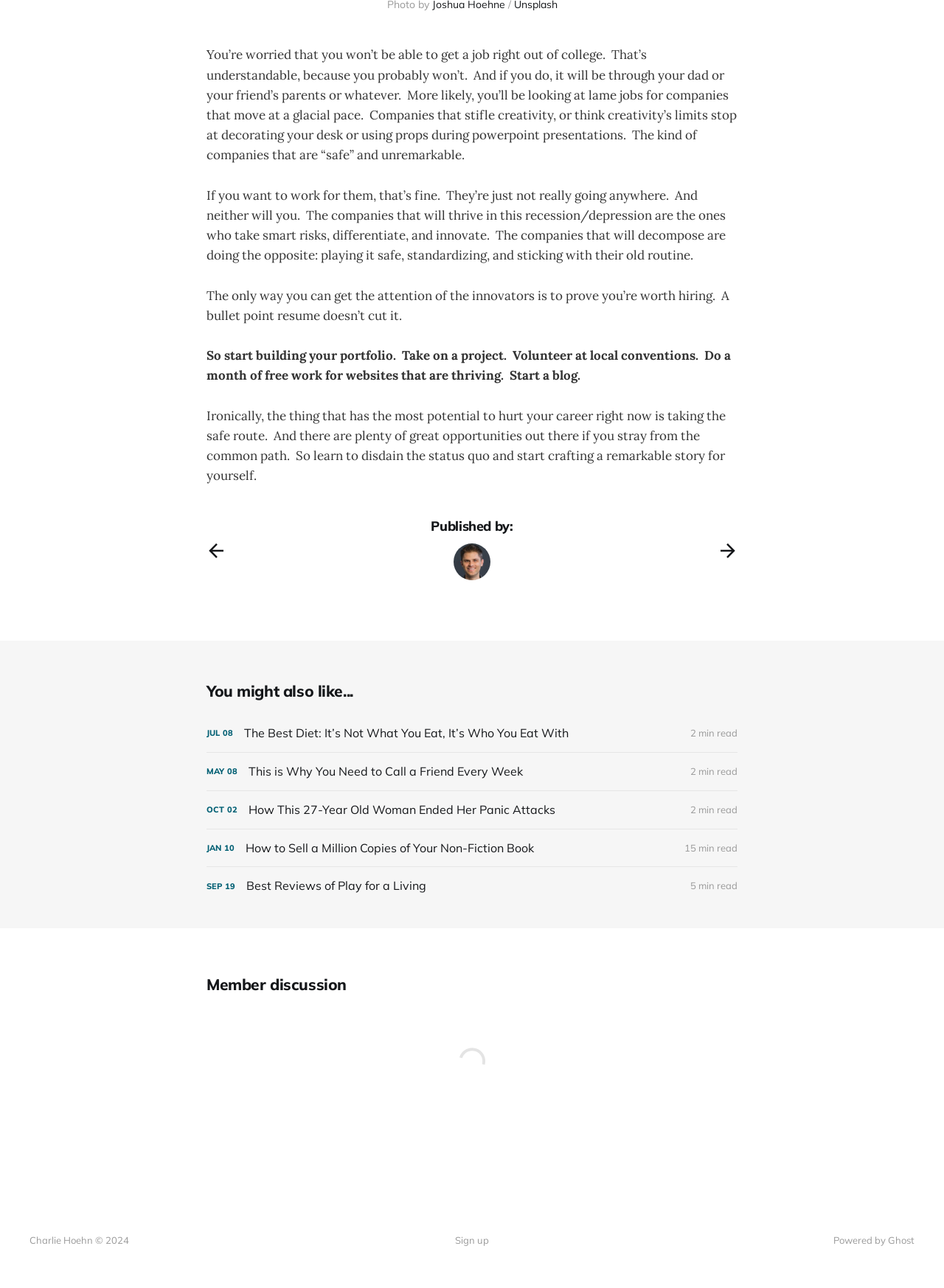Please identify the bounding box coordinates of the clickable element to fulfill the following instruction: "Click on 'Next post'". The coordinates should be four float numbers between 0 and 1, i.e., [left, top, right, bottom].

[0.761, 0.419, 0.781, 0.436]